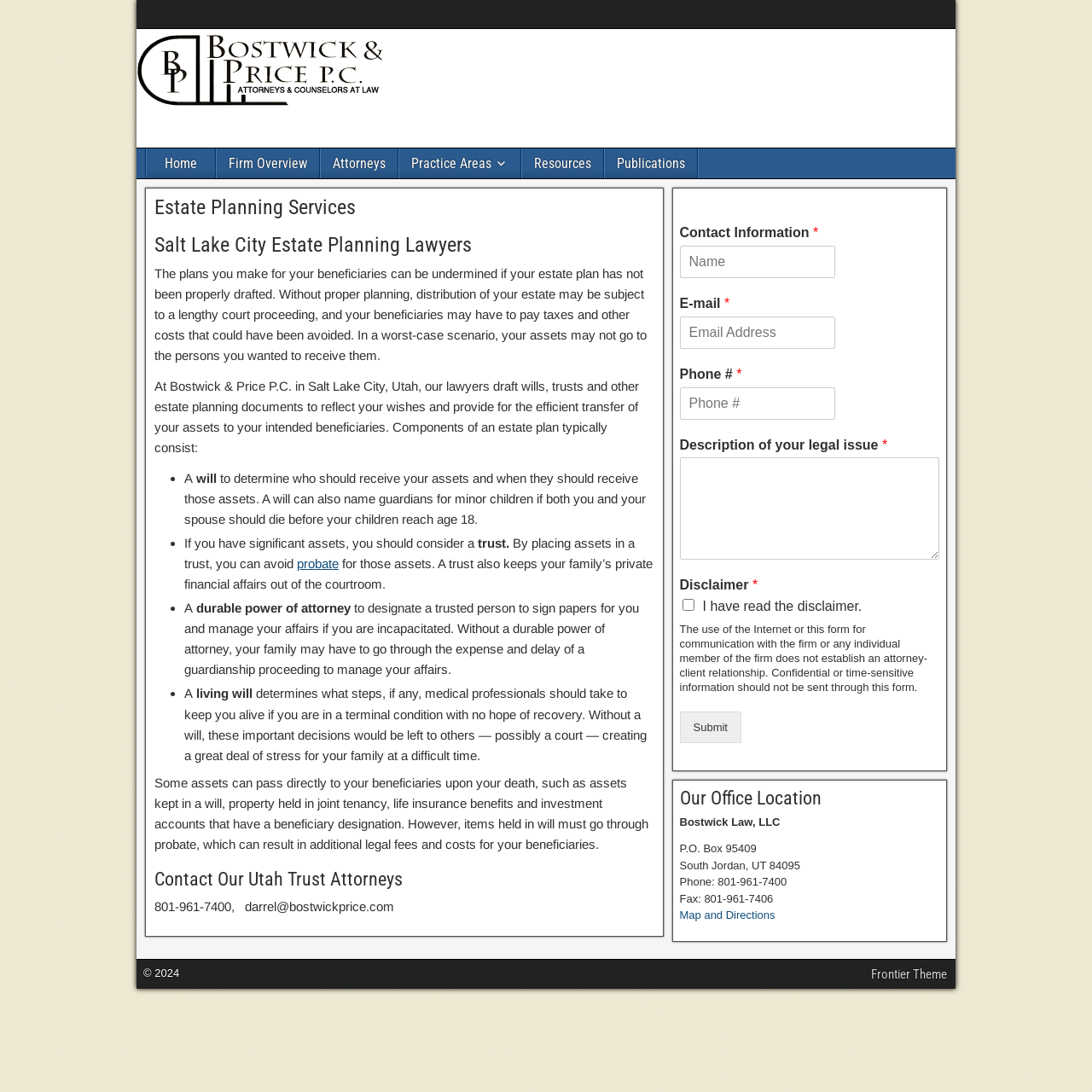What is the purpose of a durable power of attorney?
Look at the image and provide a detailed response to the question.

I found the answer by reading the text content of the webpage, specifically the section that explains the components of an estate plan, which mentions that a durable power of attorney is used to designate a trusted person to sign papers and manage affairs if incapacitated, and that without it, a guardianship proceeding may be necessary.